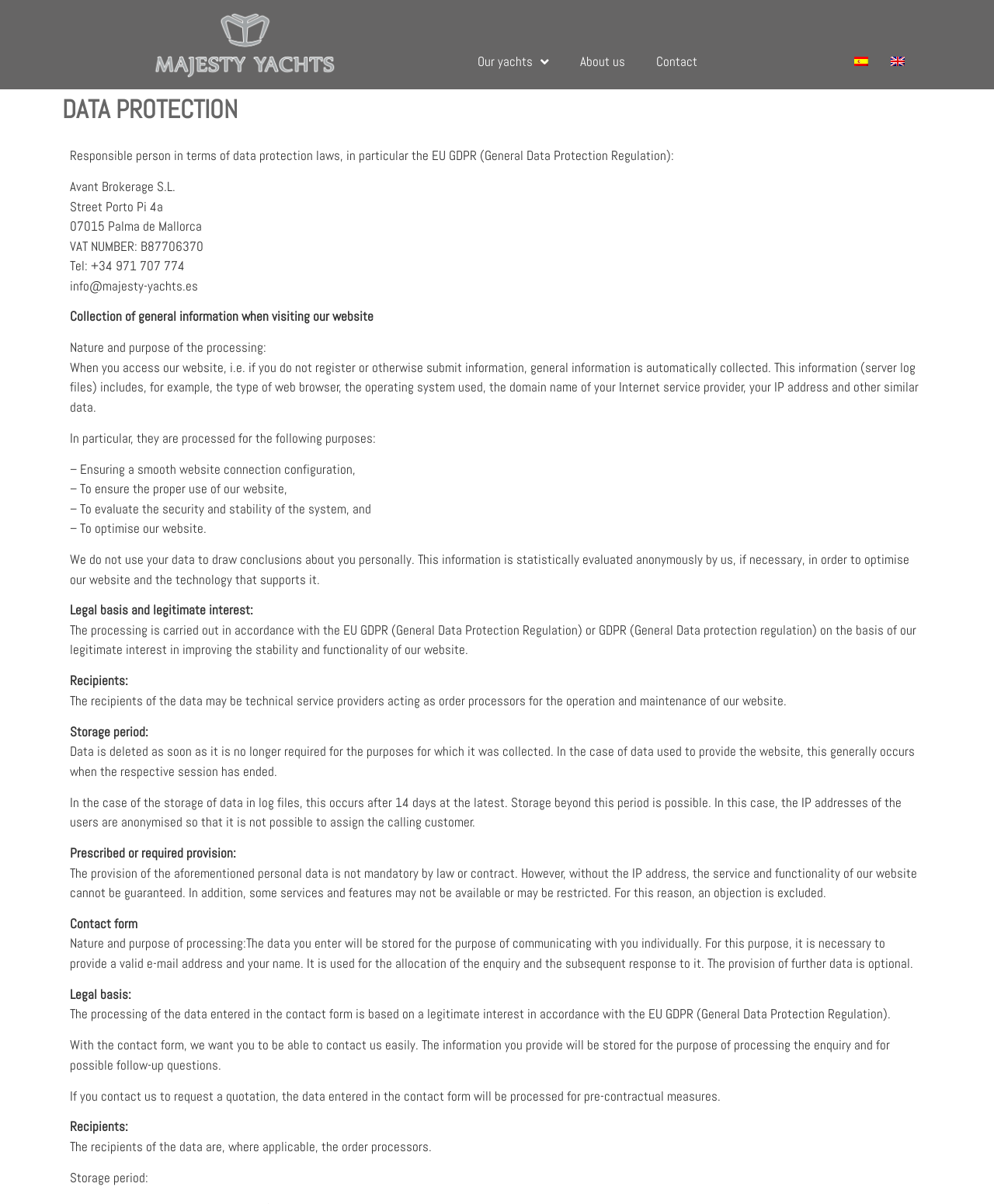Please provide a brief answer to the following inquiry using a single word or phrase:
What is the purpose of collecting general information when visiting the website?

To ensure a smooth website connection